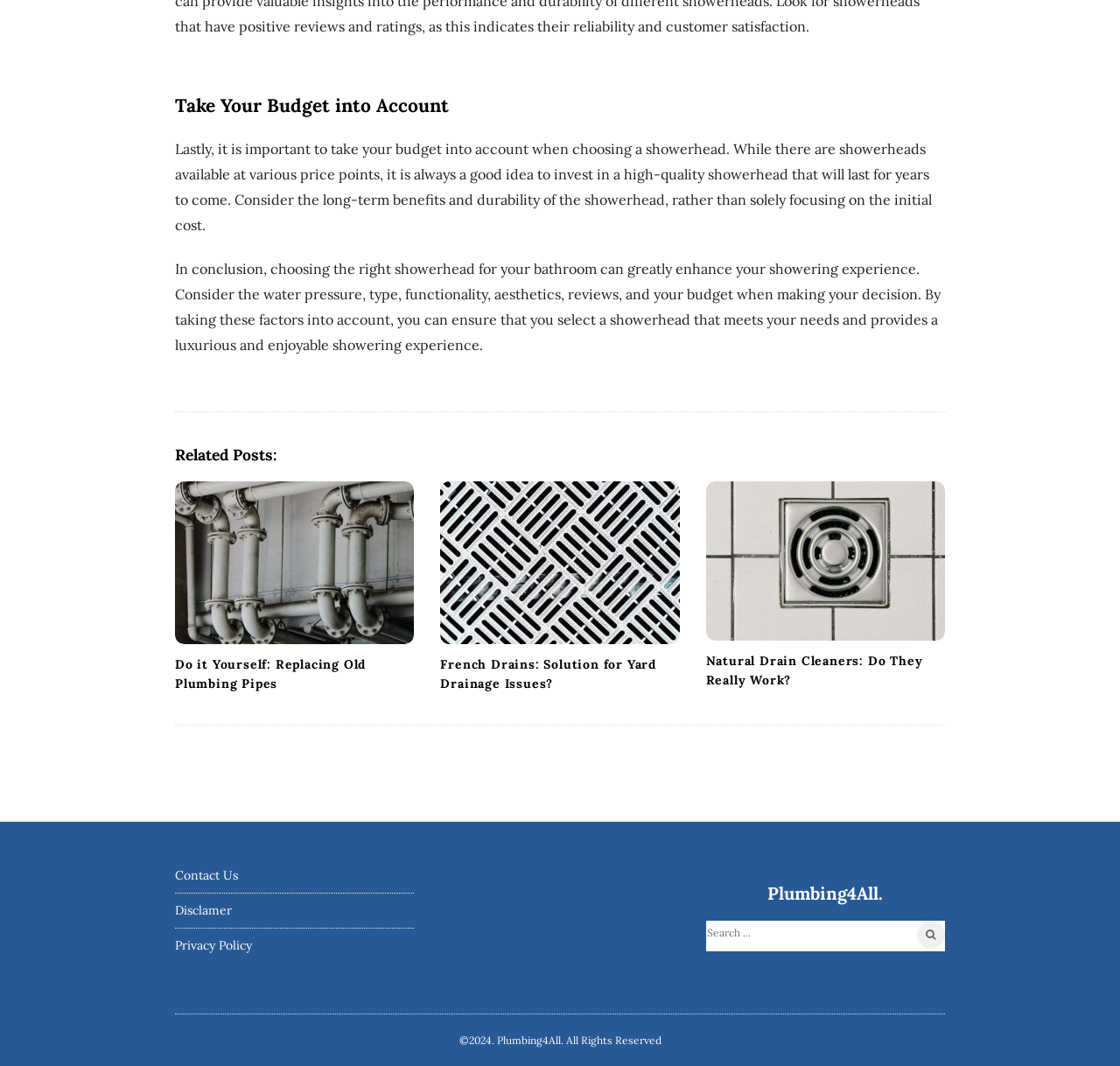Find the bounding box coordinates for the area that should be clicked to accomplish the instruction: "Search for something".

[0.63, 0.864, 0.844, 0.883]